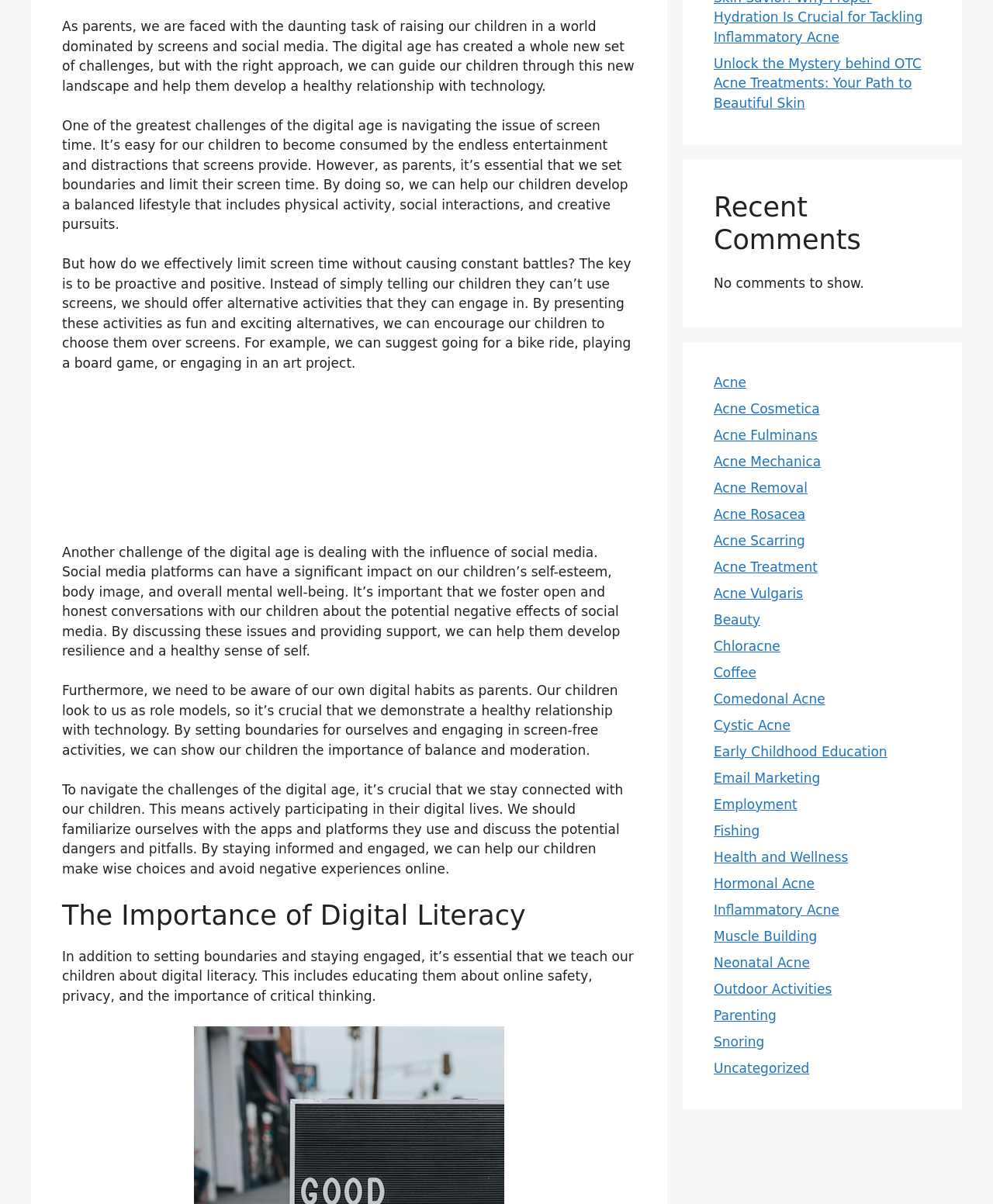Give the bounding box coordinates for the element described as: "Coffee".

[0.719, 0.552, 0.762, 0.565]